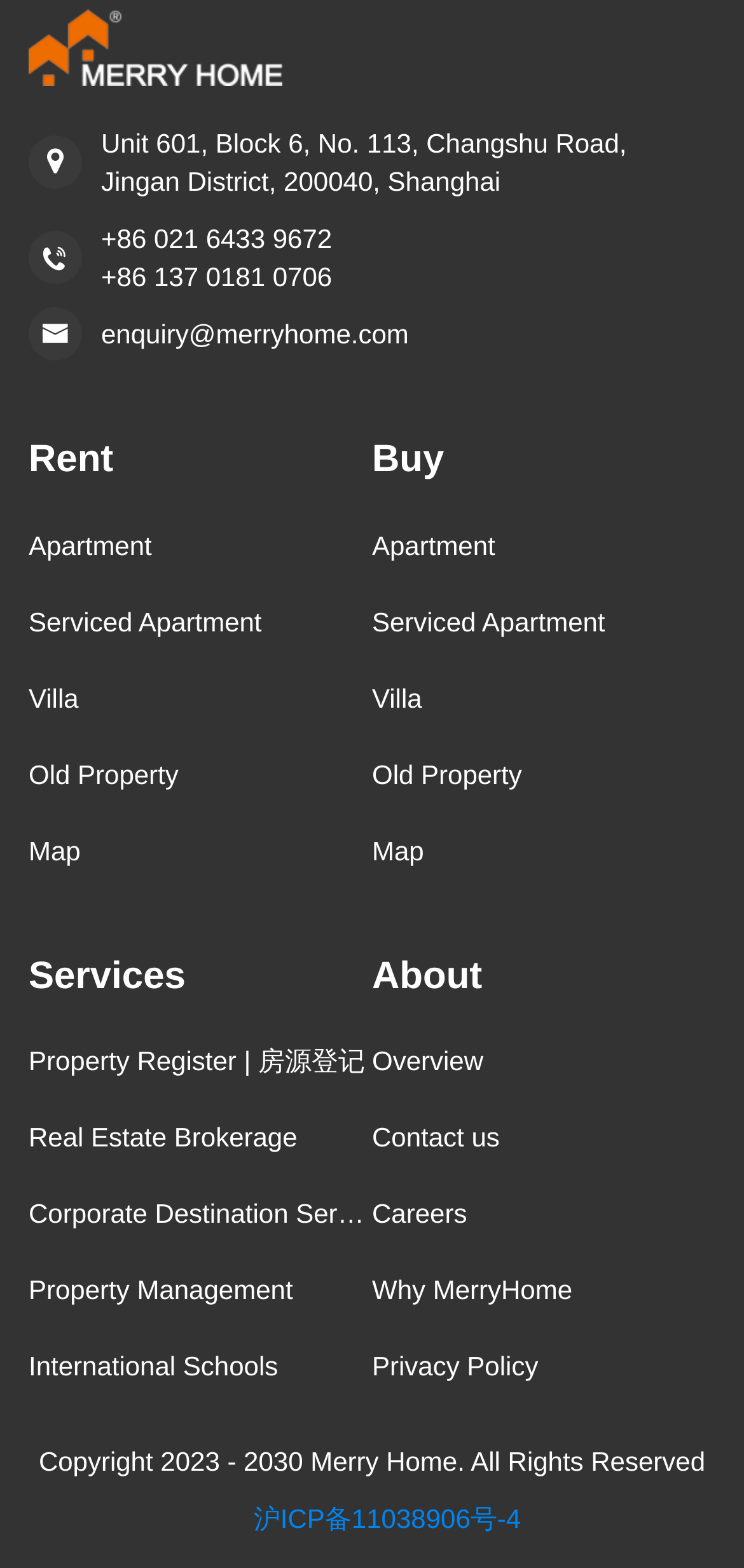Please determine the bounding box coordinates of the section I need to click to accomplish this instruction: "Check the map".

[0.038, 0.518, 0.5, 0.566]